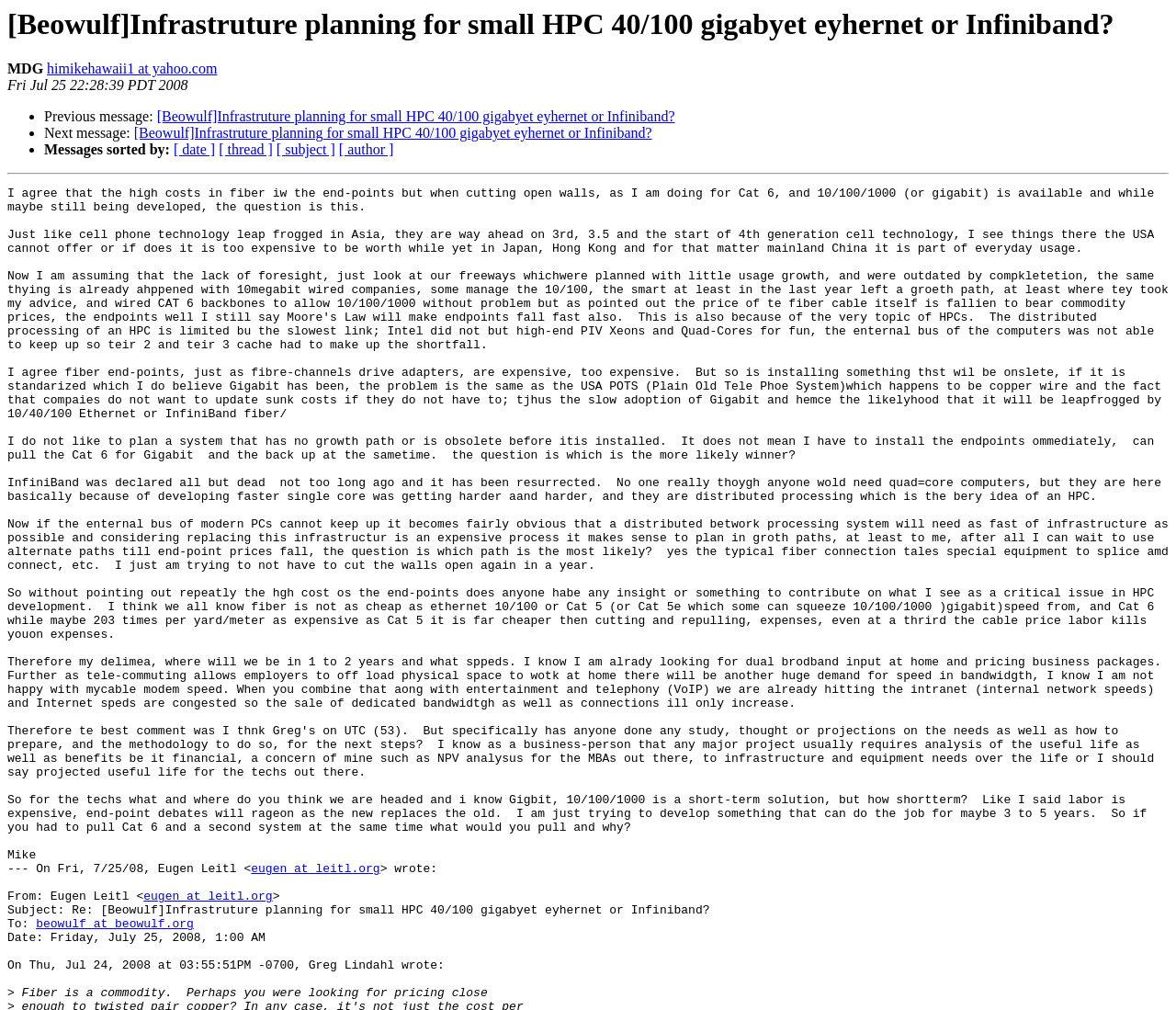What is the author's opinion on fiber?
Please answer the question with a detailed and comprehensive explanation.

According to the message, the author, Eugen Leitl, states that 'Fiber is a commodity', implying that fiber is widely available and not a rare or expensive resource.